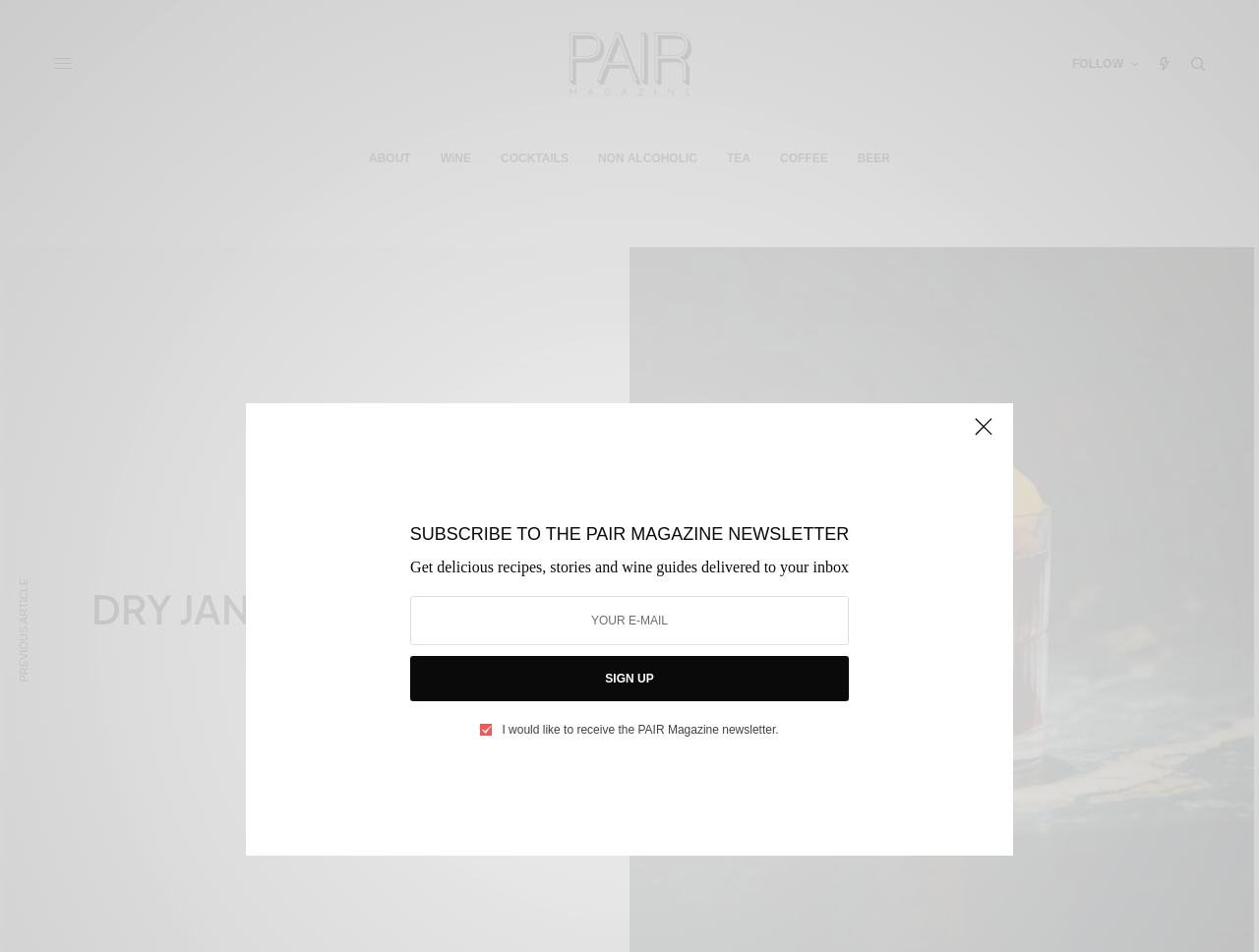Provide the bounding box coordinates of the HTML element this sentence describes: "Cloth and textiles".

None